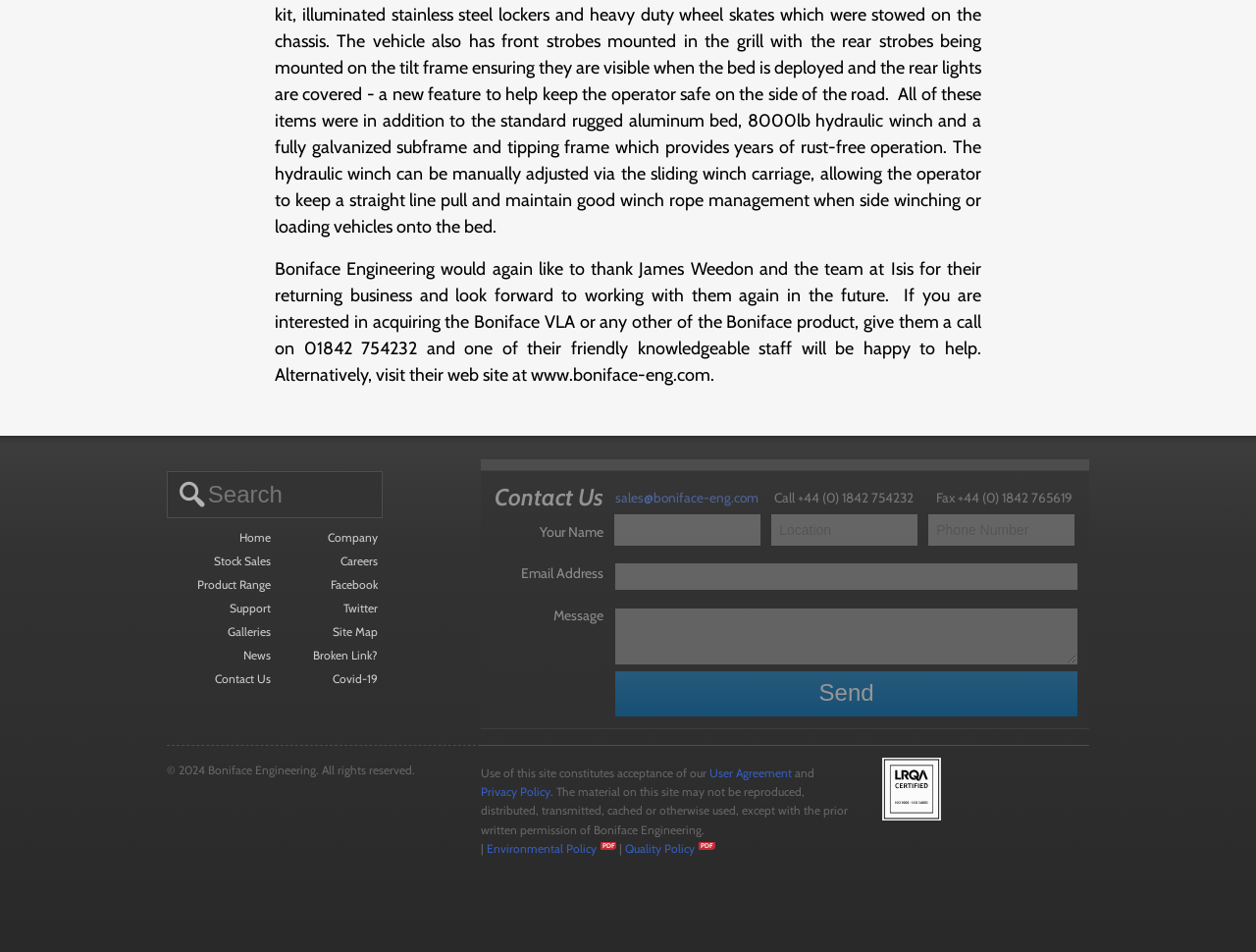Please specify the bounding box coordinates in the format (top-left x, top-left y, bottom-right x, bottom-right y), with all values as floating point numbers between 0 and 1. Identify the bounding box of the UI element described by: Business Insurance by Industry

None